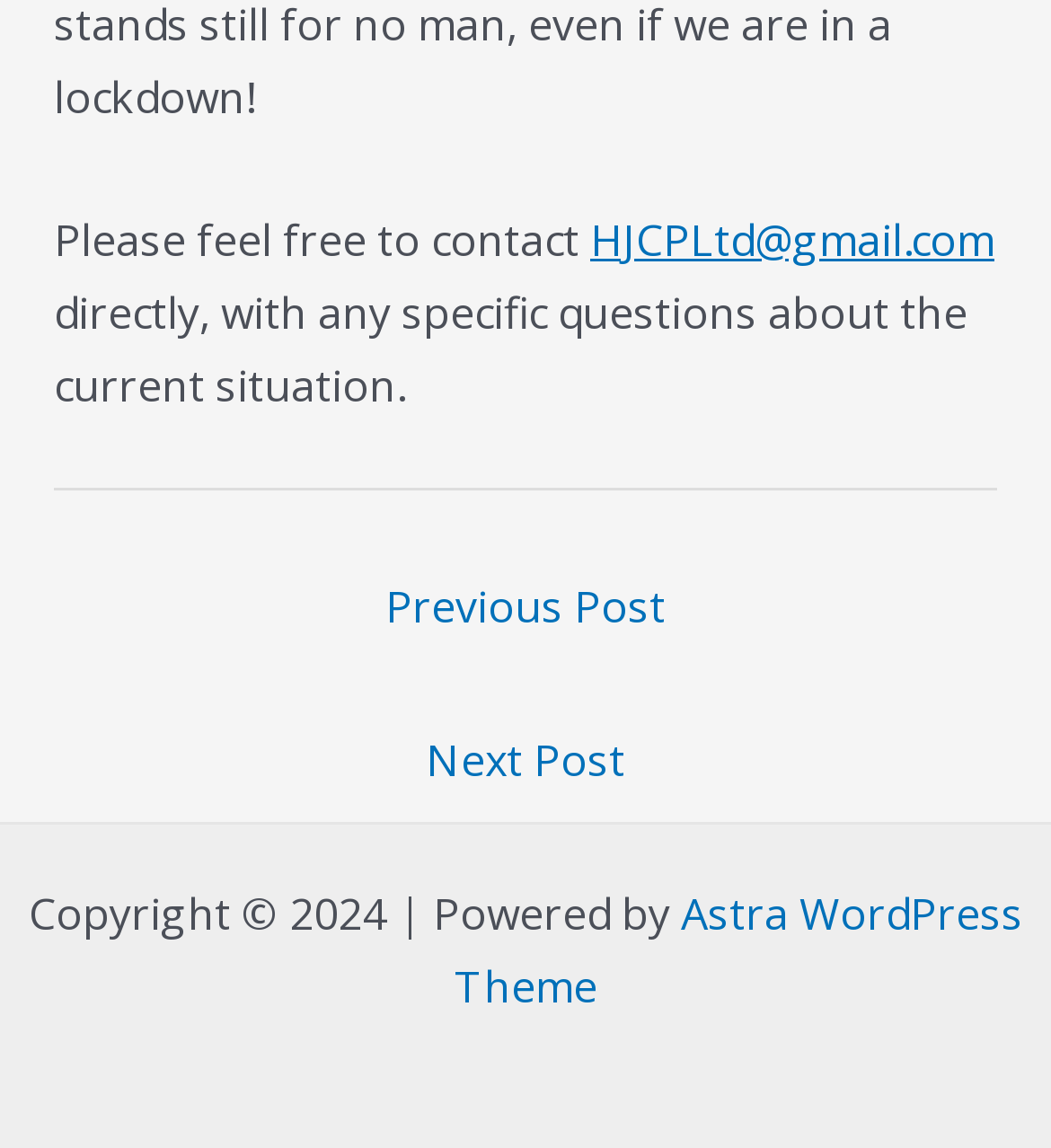What is the purpose of the 'Post navigation' section? Examine the screenshot and reply using just one word or a brief phrase.

To navigate between posts